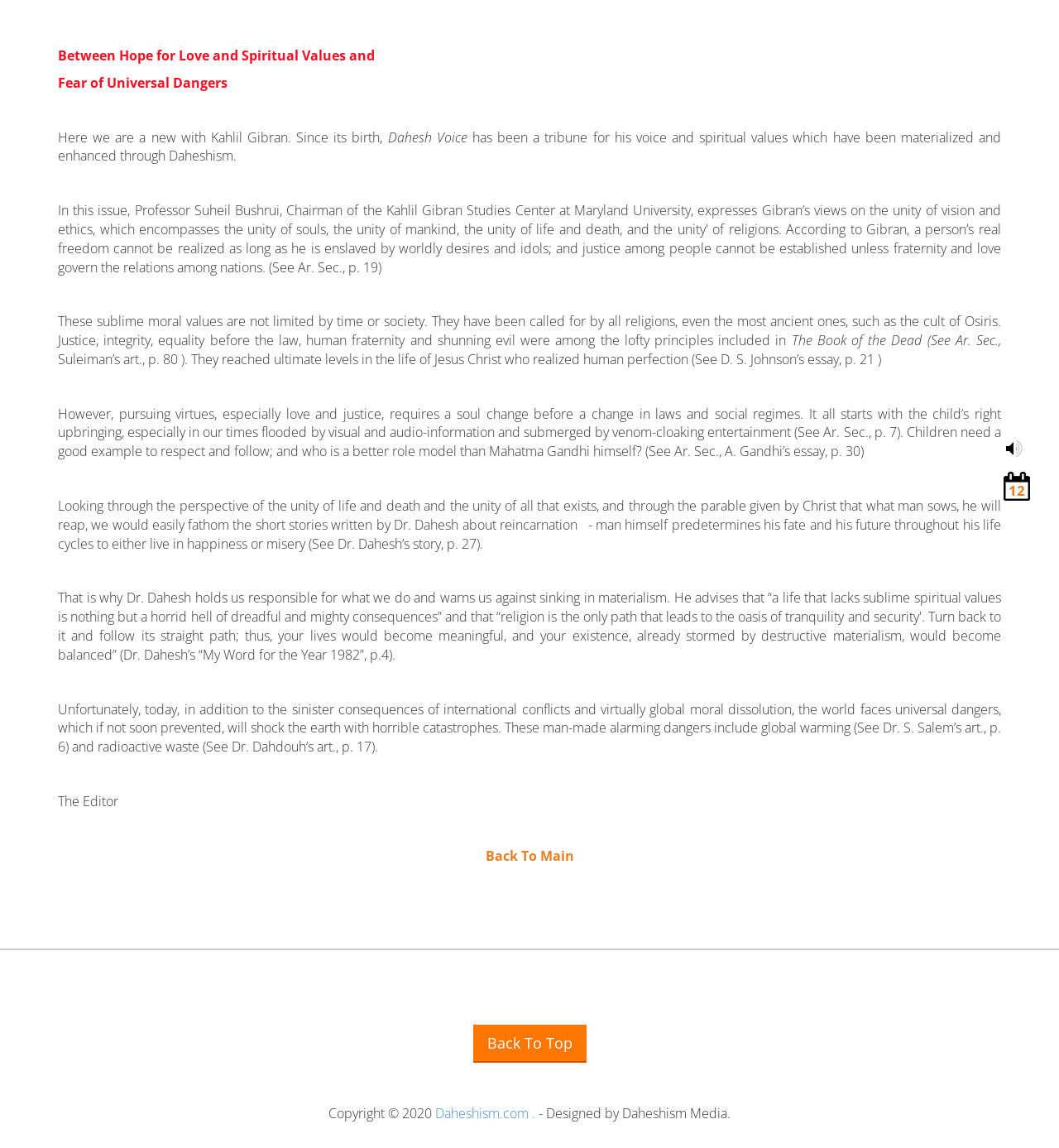For the given element description 12, determine the bounding box coordinates of the UI element. The coordinates should follow the format (top-left x, top-left y, bottom-right x, bottom-right y) and be within the range of 0 to 1.

[0.948, 0.411, 0.973, 0.436]